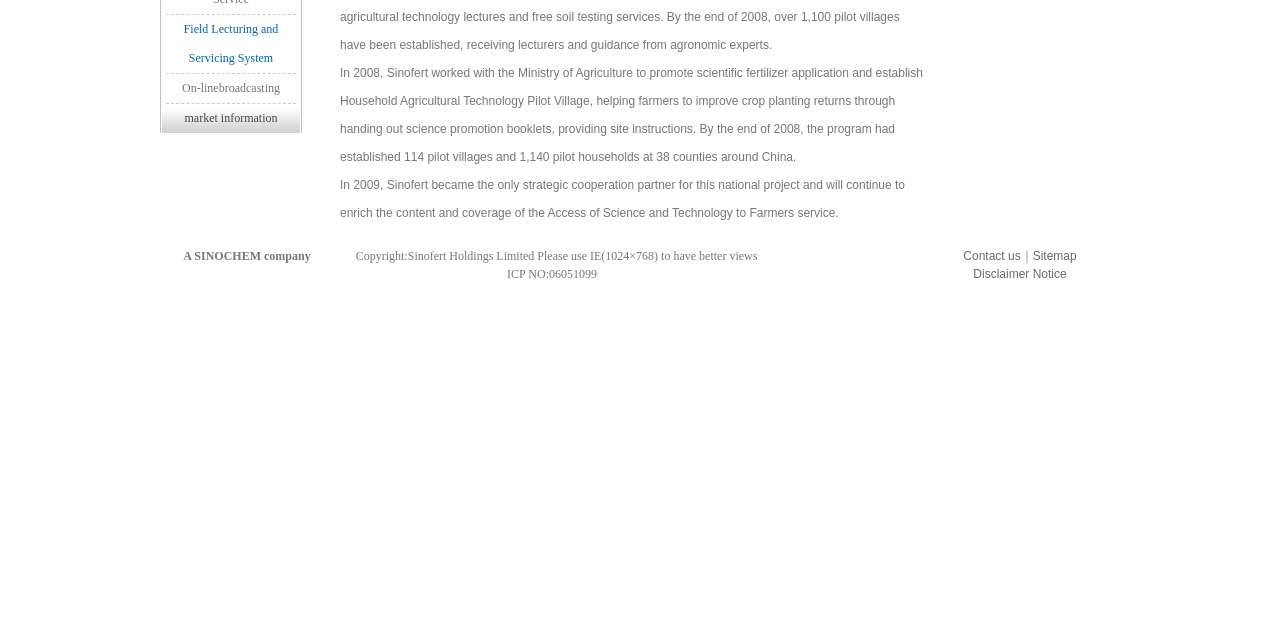Using the format (top-left x, top-left y, bottom-right x, bottom-right y), and given the element description, identify the bounding box coordinates within the screenshot: market information

[0.125, 0.162, 0.236, 0.208]